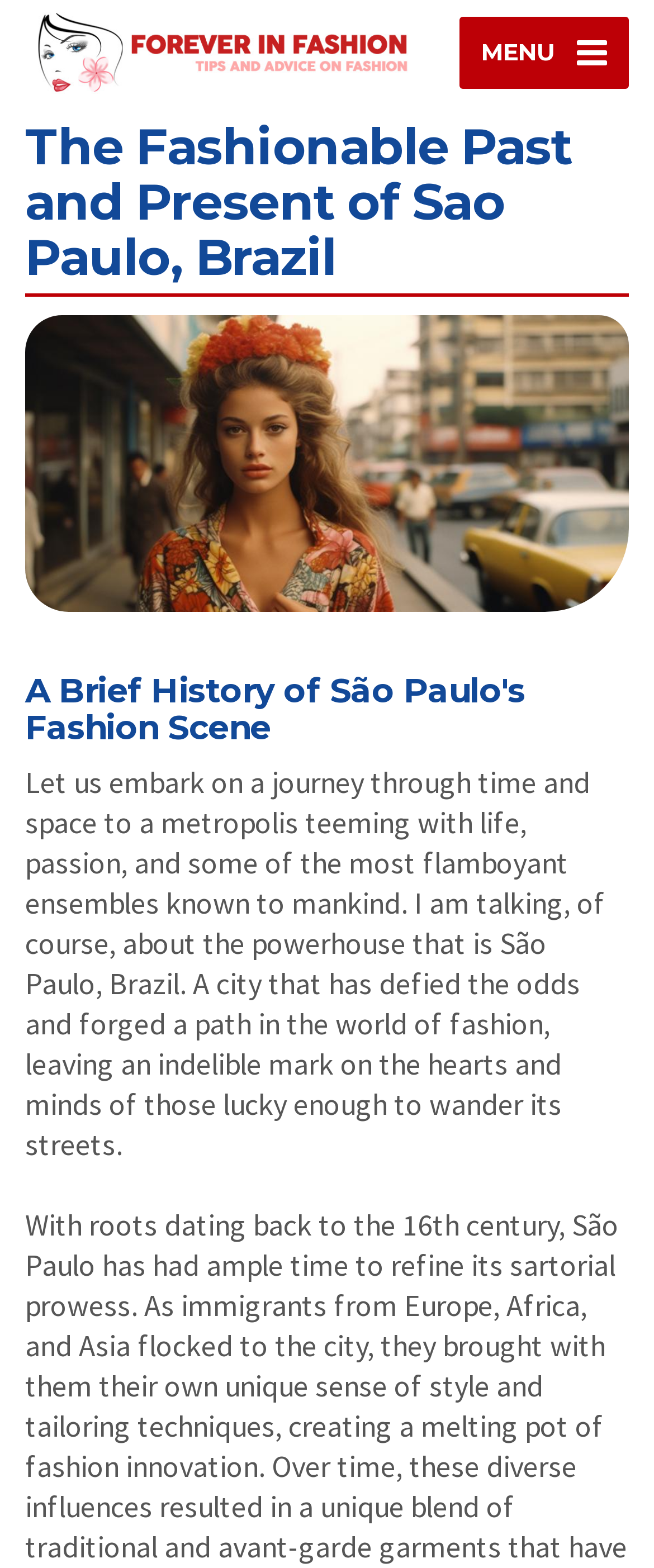Extract the main heading text from the webpage.

The Fashionable Past and Present of Sao Paulo, Brazil